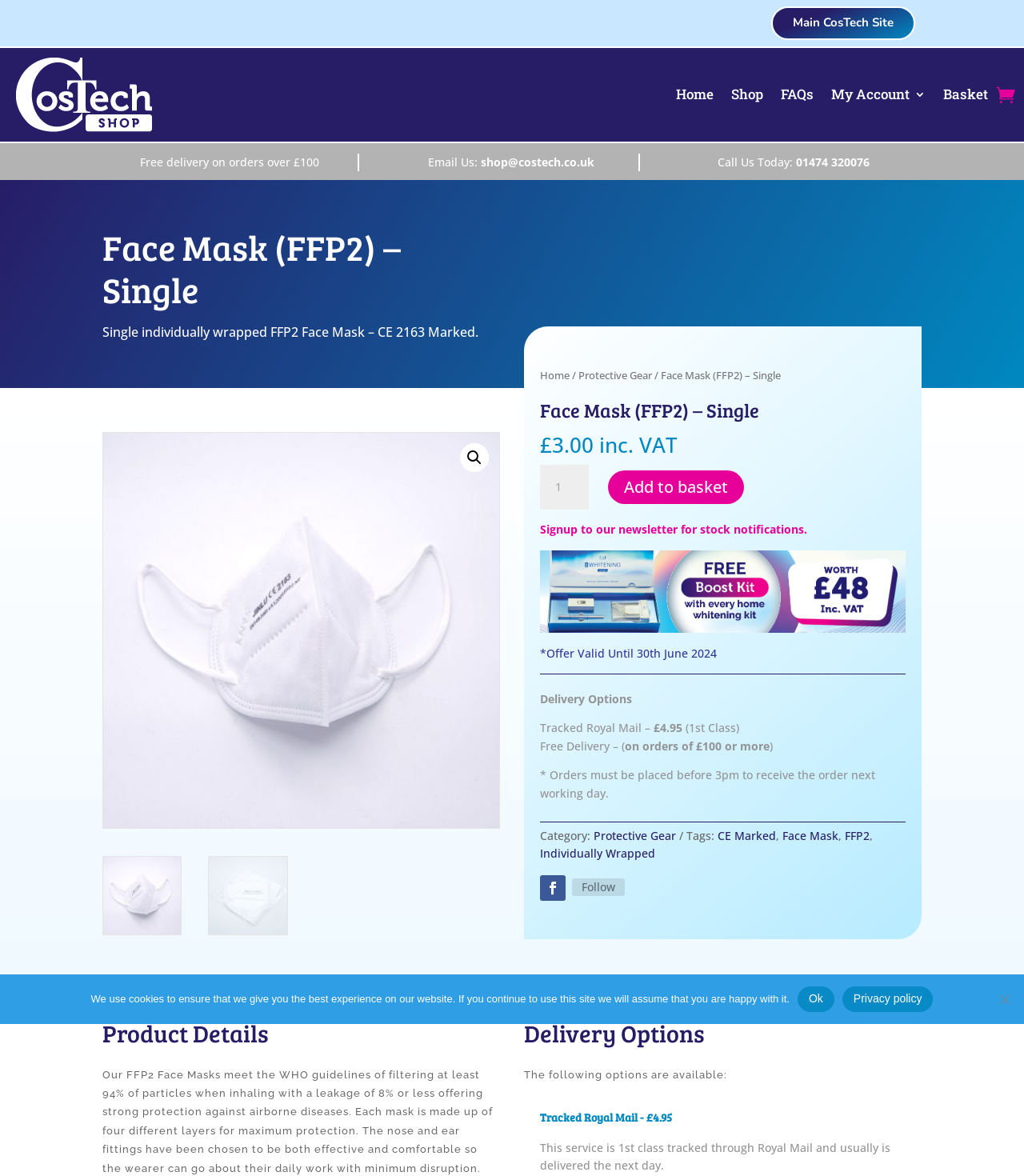What is the price of the Face Mask (FFP2) - Single?
Based on the visual information, provide a detailed and comprehensive answer.

The price of the Face Mask (FFP2) - Single can be found in the product details section, where it is listed as £3.00 including VAT.